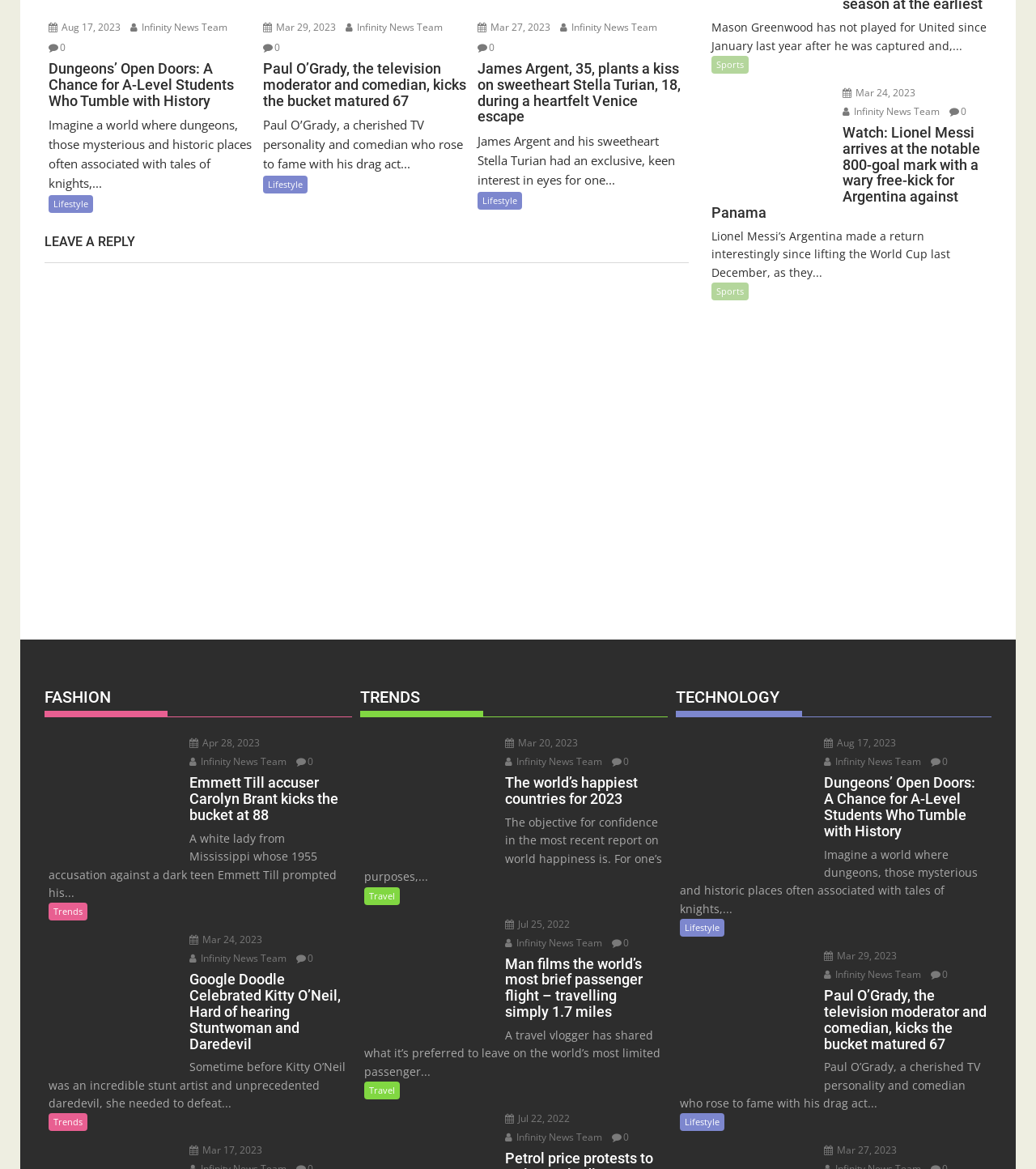Determine the bounding box coordinates of the clickable element to complete this instruction: "Click the link to download Breaking Dawn Part 2 subtitles". Provide the coordinates in the format of four float numbers between 0 and 1, [left, top, right, bottom].

None